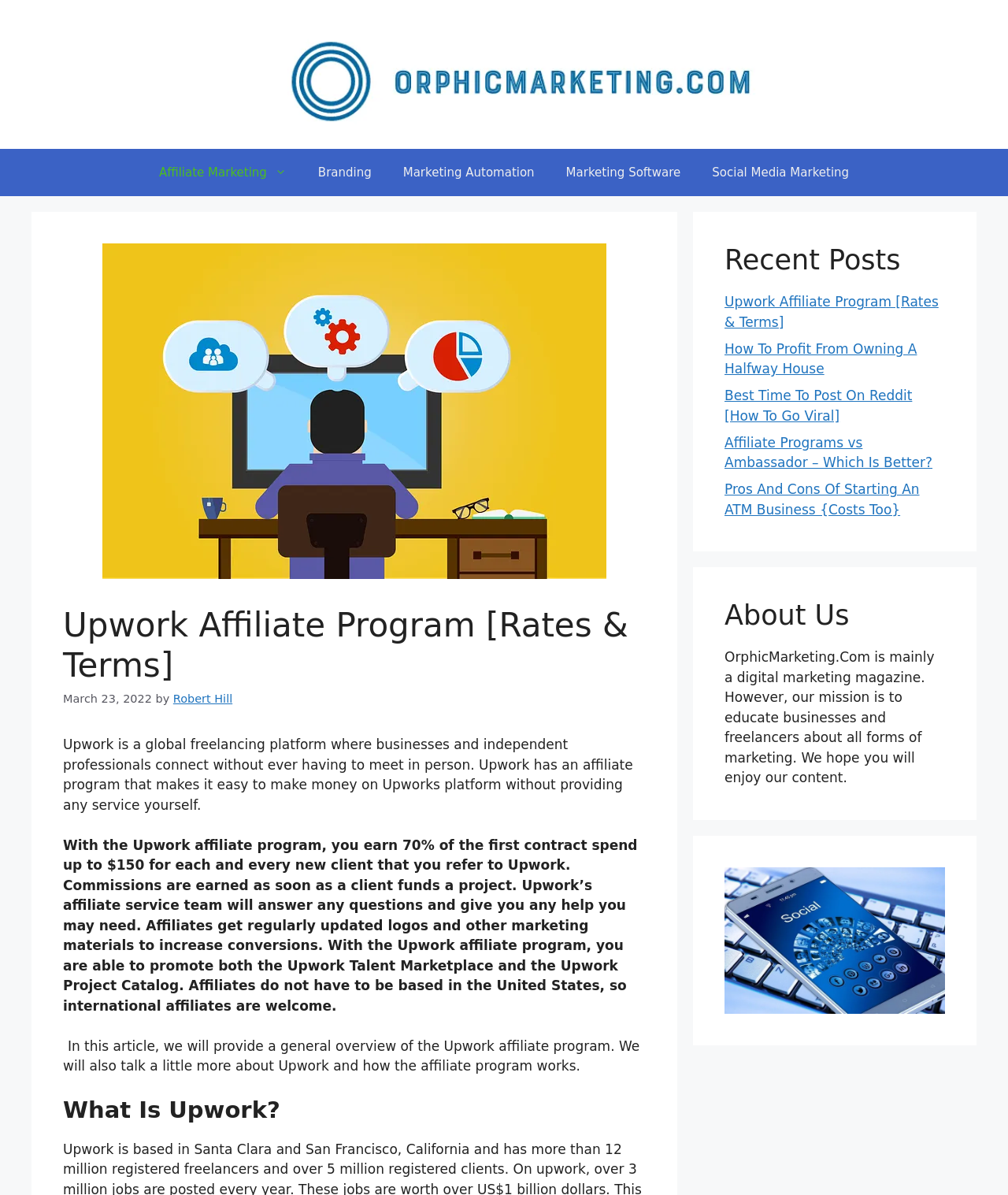Respond with a single word or phrase for the following question: 
Who is the author of the article?

Robert Hill